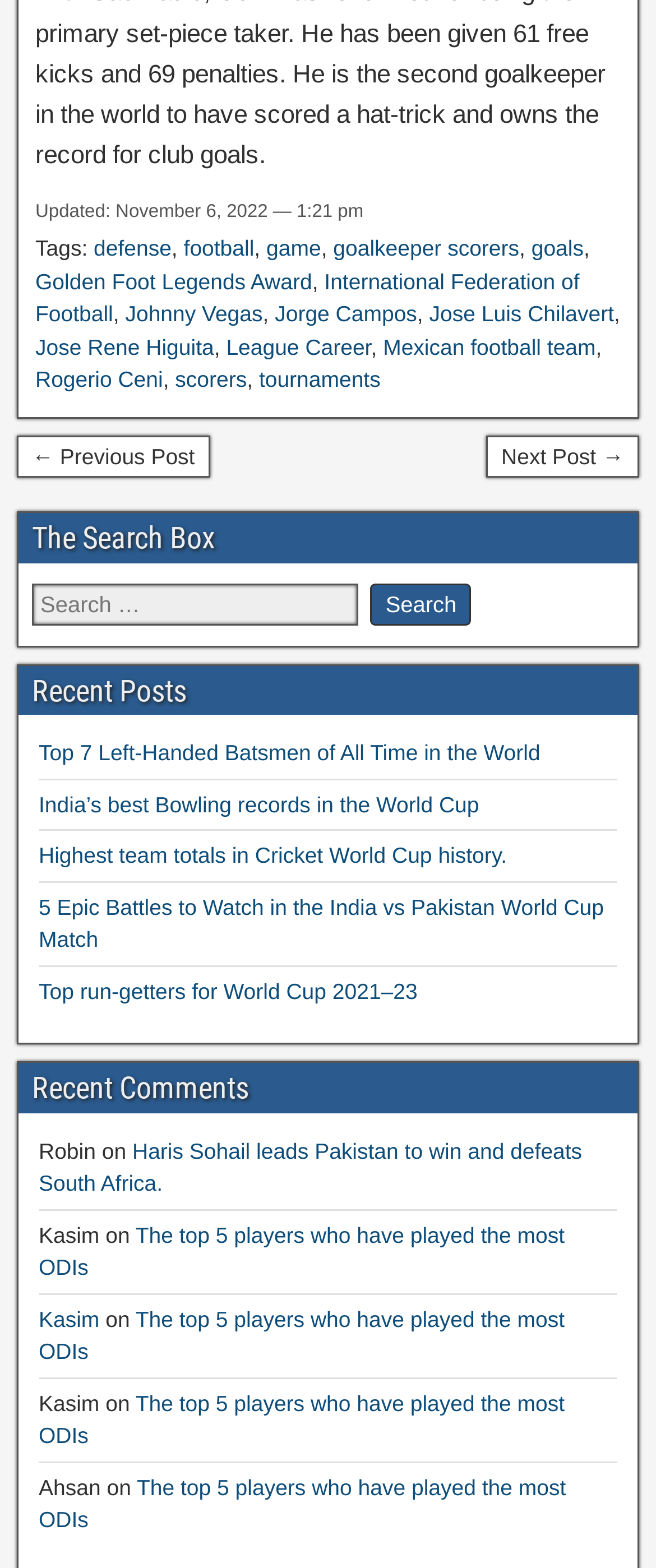Using the provided element description, identify the bounding box coordinates as (top-left x, top-left y, bottom-right x, bottom-right y). Ensure all values are between 0 and 1. Description: Golden Foot Legends Award

[0.054, 0.171, 0.476, 0.187]